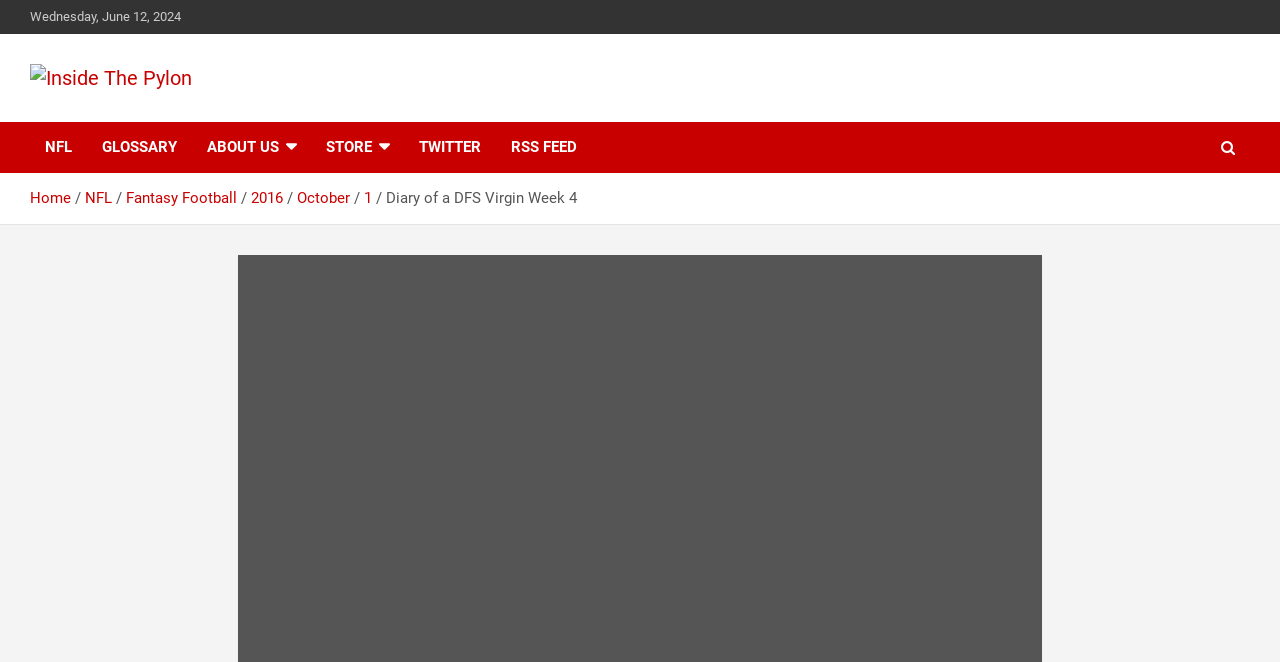What is the date displayed on the webpage?
Please answer the question with as much detail as possible using the screenshot.

I found the date by looking at the StaticText element with the text 'Wednesday, June 12, 2024' at the top of the webpage.